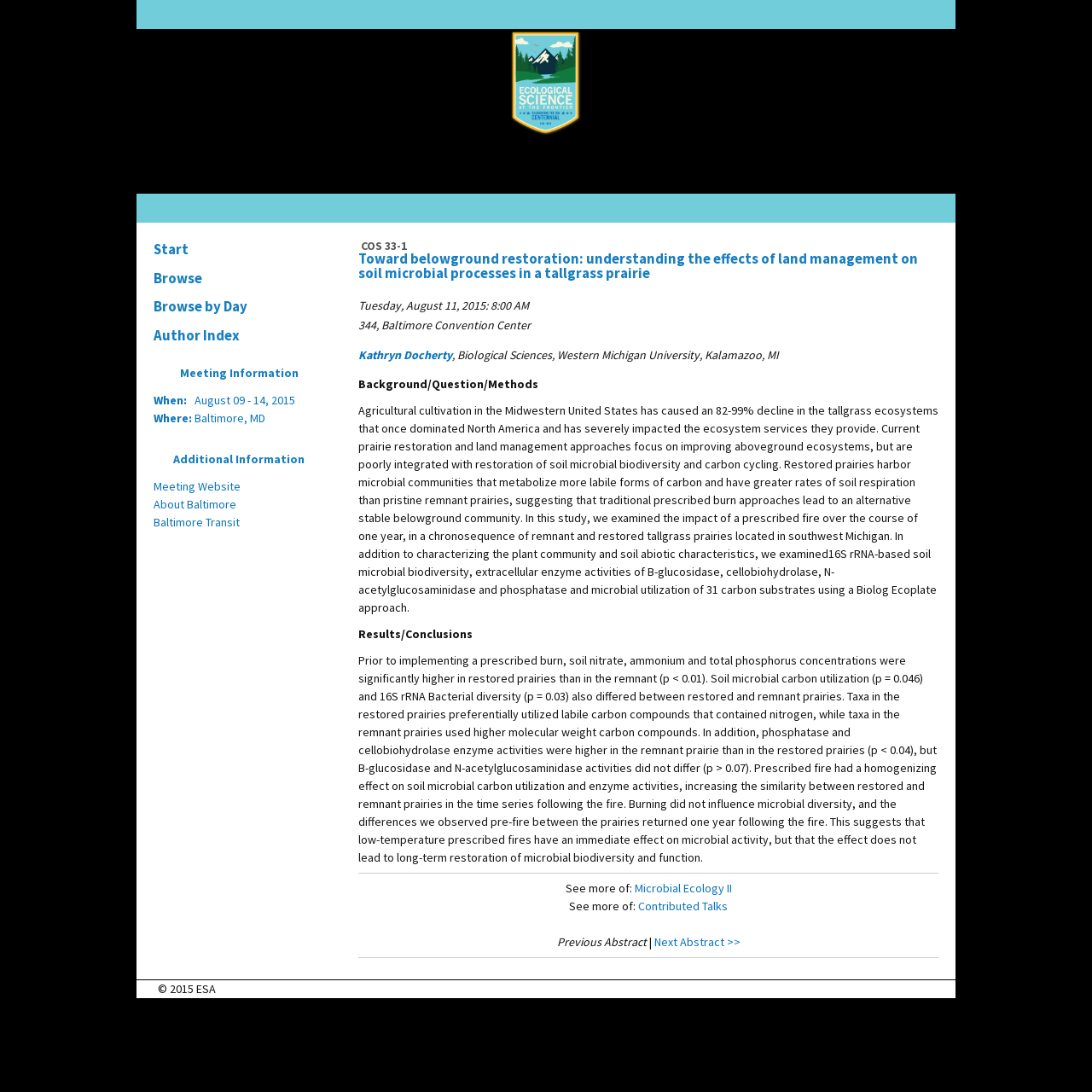Find the bounding box coordinates of the element I should click to carry out the following instruction: "View the next abstract".

[0.599, 0.855, 0.678, 0.87]